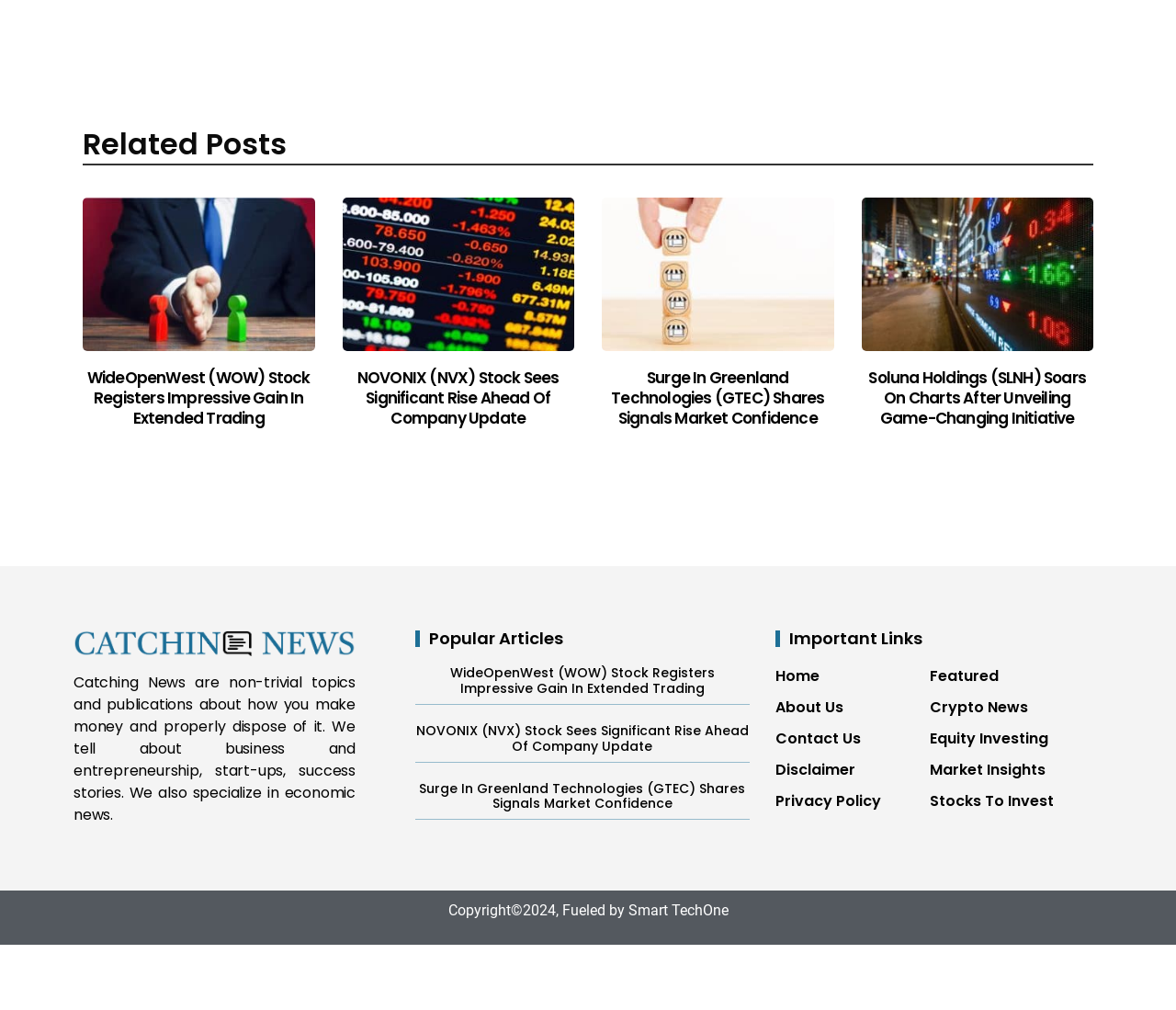What type of articles are listed under the 'Popular Articles' section?
We need a detailed and exhaustive answer to the question. Please elaborate.

The articles listed under the 'Popular Articles' section, such as 'WideOpenWest (WOW) Stock Registers Impressive Gain In Extended Trading', 'NOVONIX (NVX) Stock Sees Significant Rise Ahead Of Company Update', etc., are related to business and finance, indicating that the 'Popular Articles' section features articles on these topics.